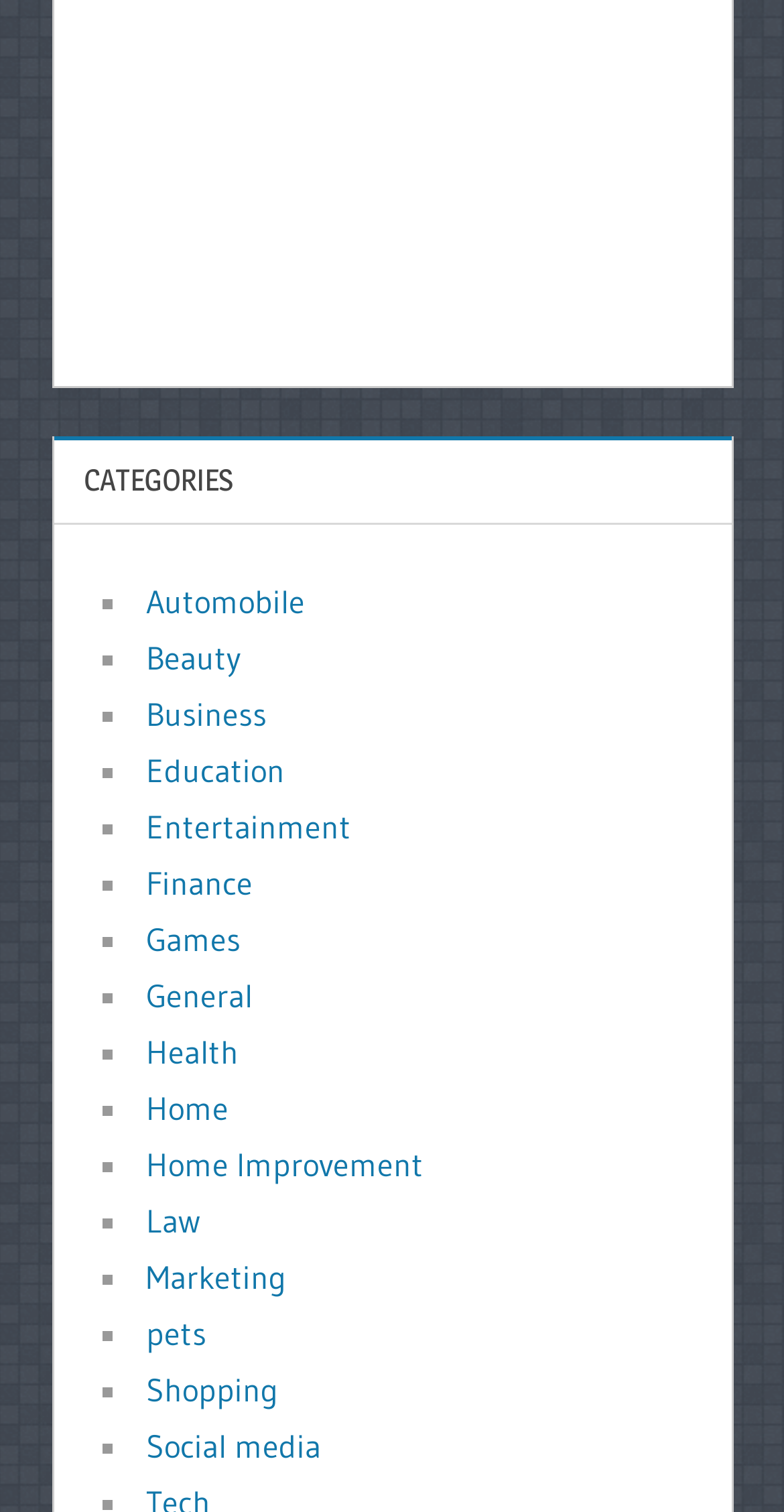What symbol is used to mark each category?
Provide a thorough and detailed answer to the question.

Each category is marked with a '■' symbol, which is a list marker element located next to each category link. The list marker elements have the same bounding box coordinates as the corresponding category links.